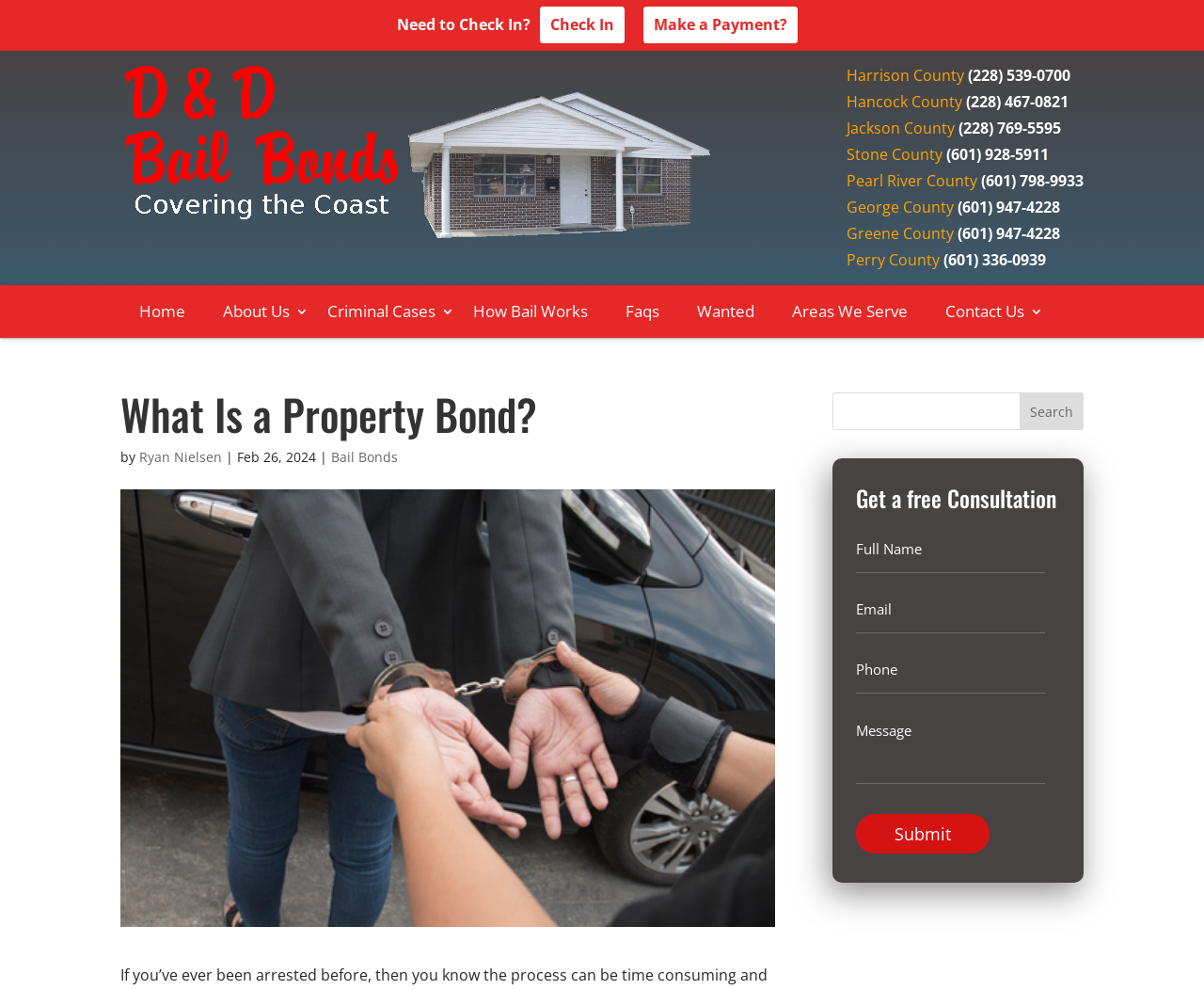What is the text of the heading above the search box?
Answer the question with a single word or phrase by looking at the picture.

What Is a Property Bond?